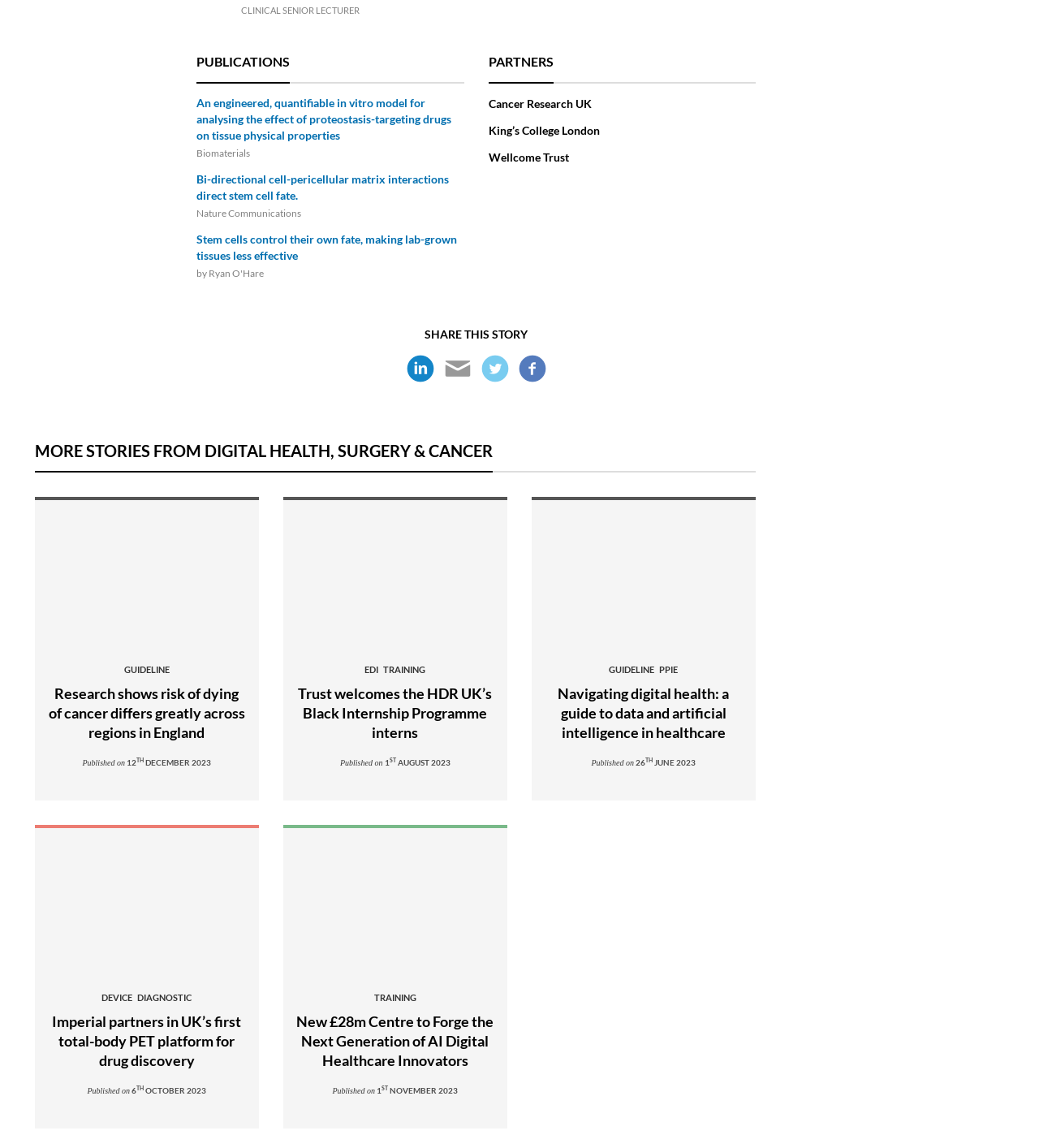Answer the question below in one word or phrase:
What are the categories of publications listed?

Biomaterials, Nature Communications